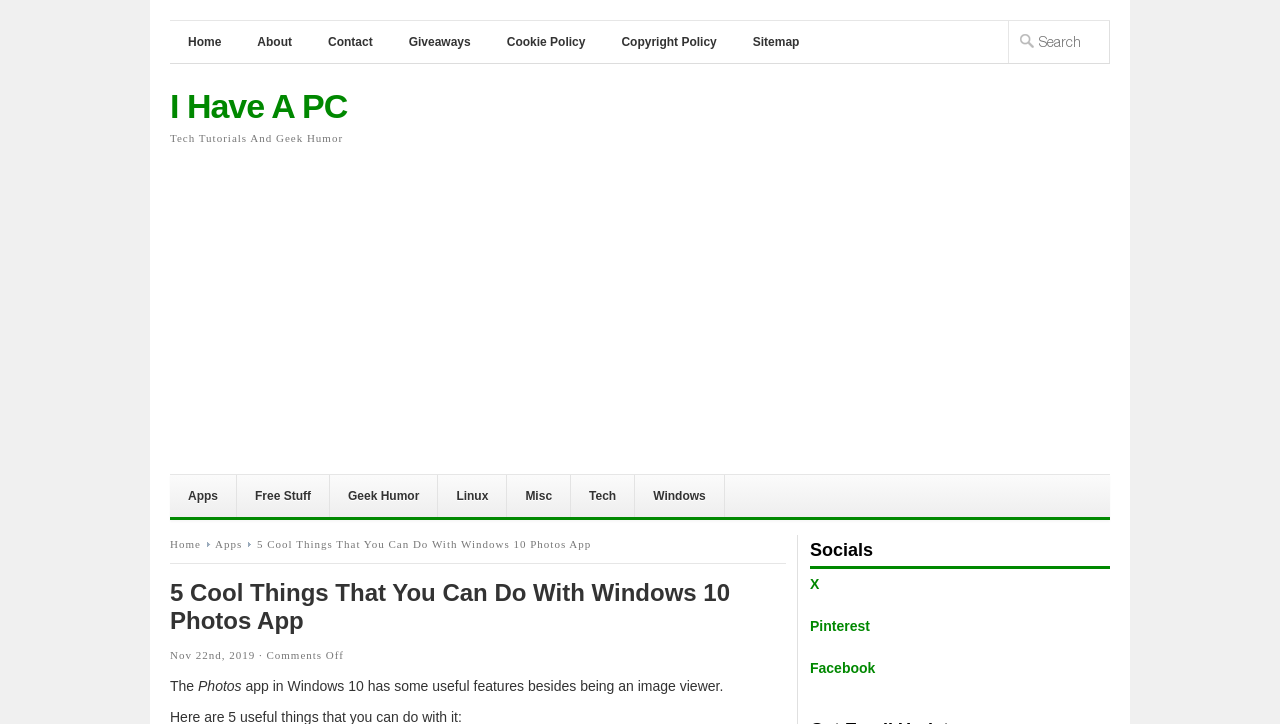What is the date of the article?
Respond to the question with a well-detailed and thorough answer.

I looked at the article metadata and found that the date of the article is 'Nov 22nd, 2019', which is listed below the article title.